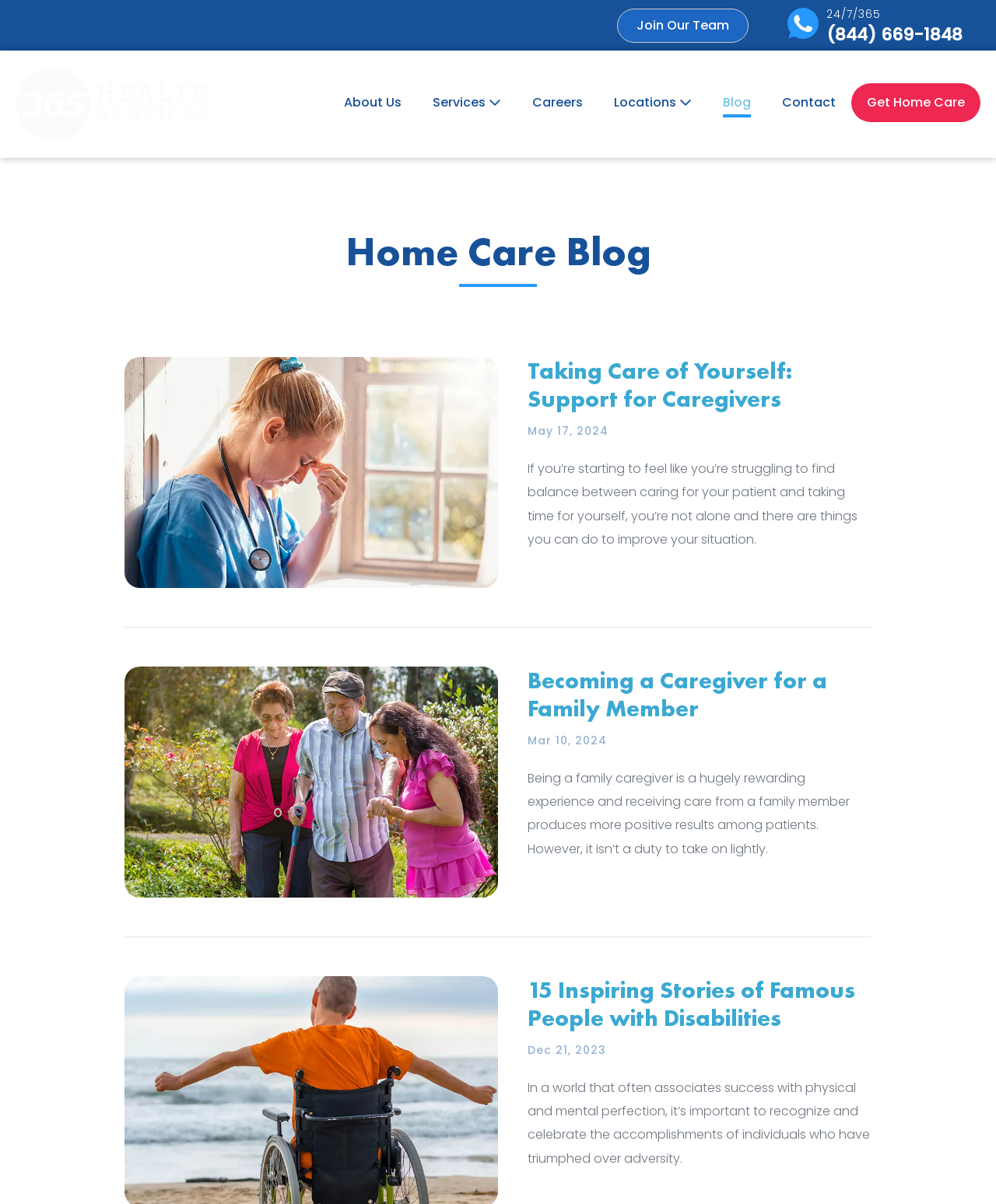How many links are there in the navigation menu?
Using the information from the image, give a concise answer in one word or a short phrase.

8